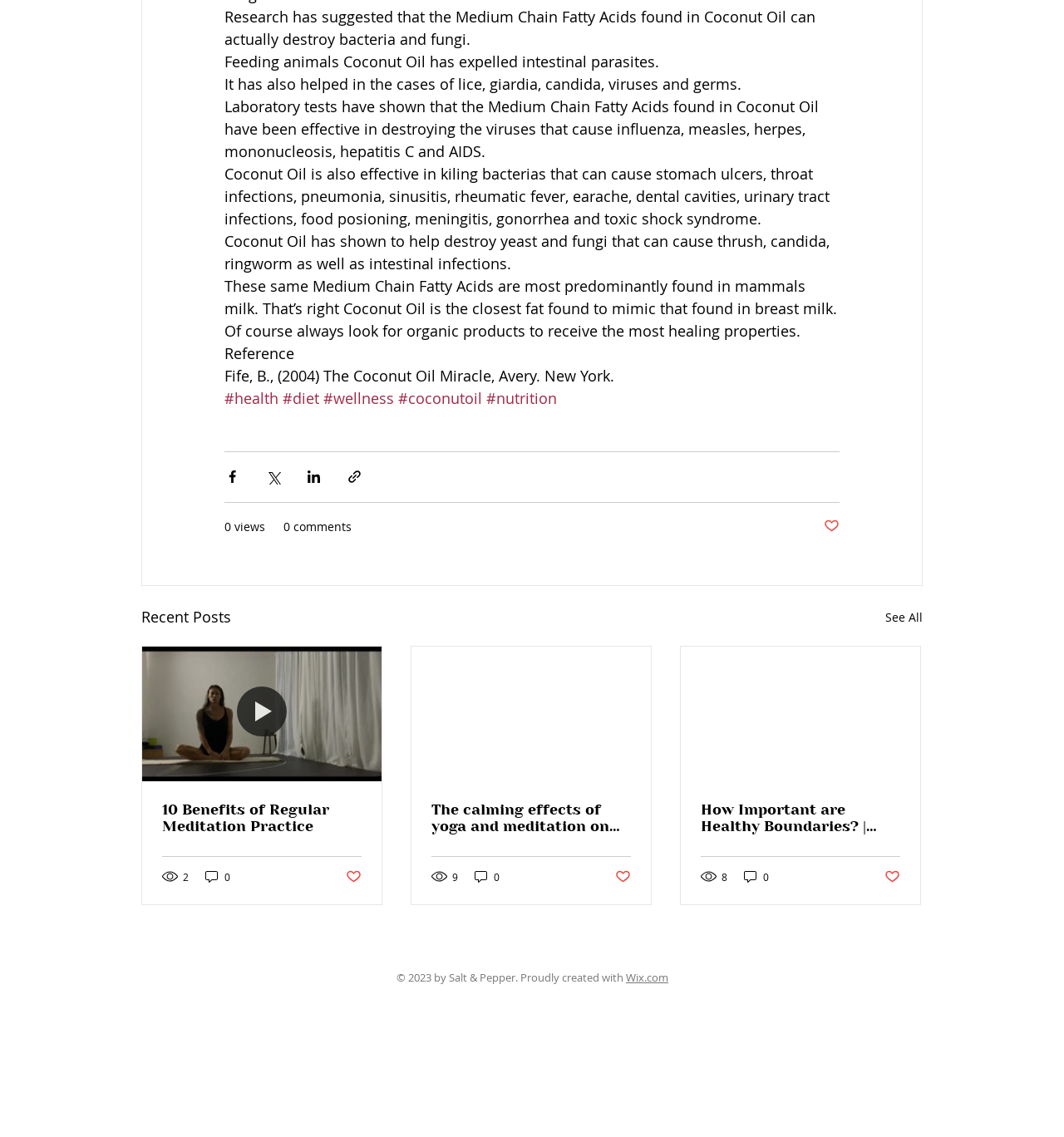Identify the bounding box coordinates of the clickable region necessary to fulfill the following instruction: "Share via Facebook". The bounding box coordinates should be four float numbers between 0 and 1, i.e., [left, top, right, bottom].

[0.211, 0.412, 0.226, 0.426]